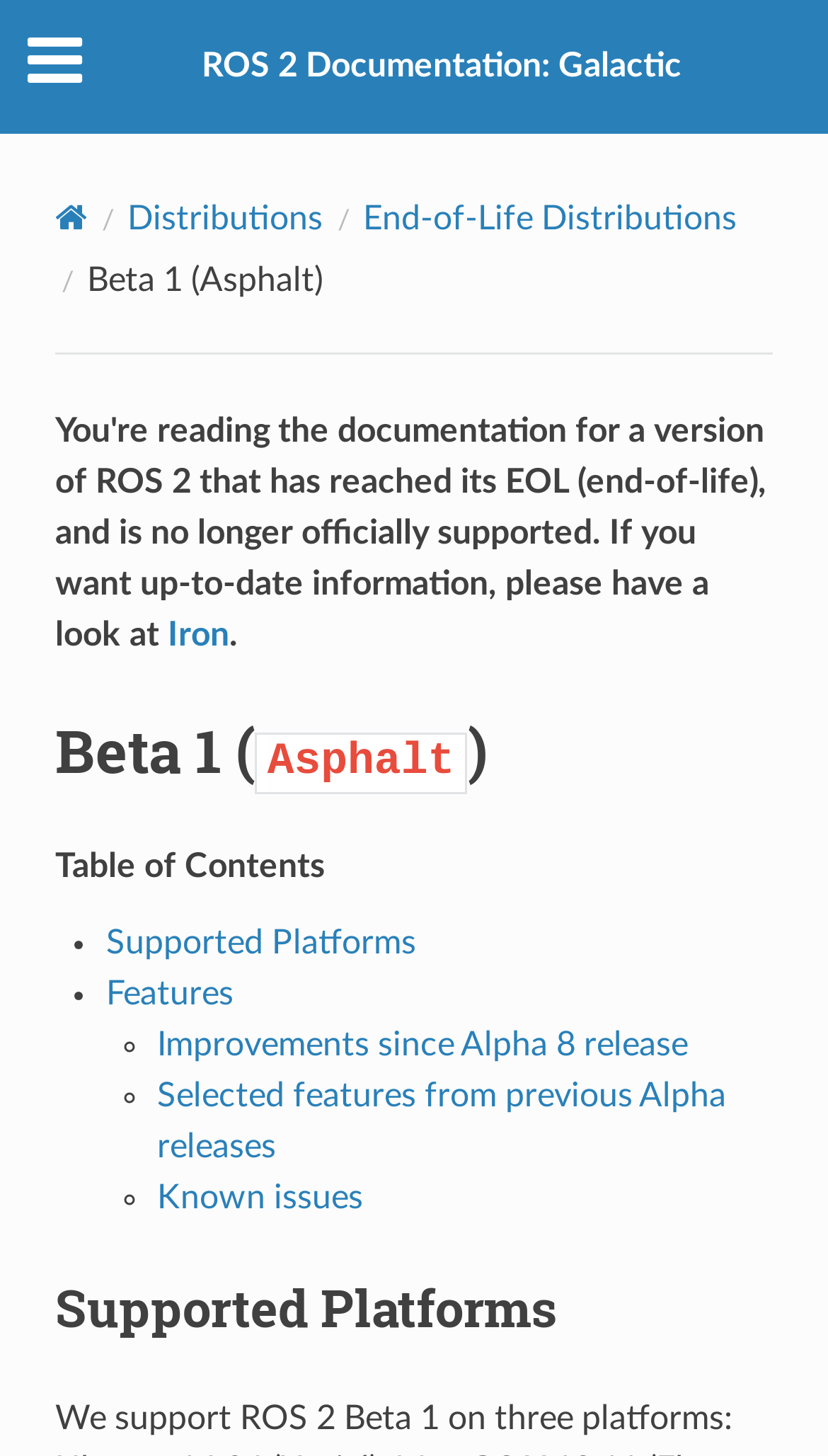Identify the bounding box coordinates for the element you need to click to achieve the following task: "Read about Known issues". Provide the bounding box coordinates as four float numbers between 0 and 1, in the form [left, top, right, bottom].

[0.189, 0.811, 0.438, 0.834]